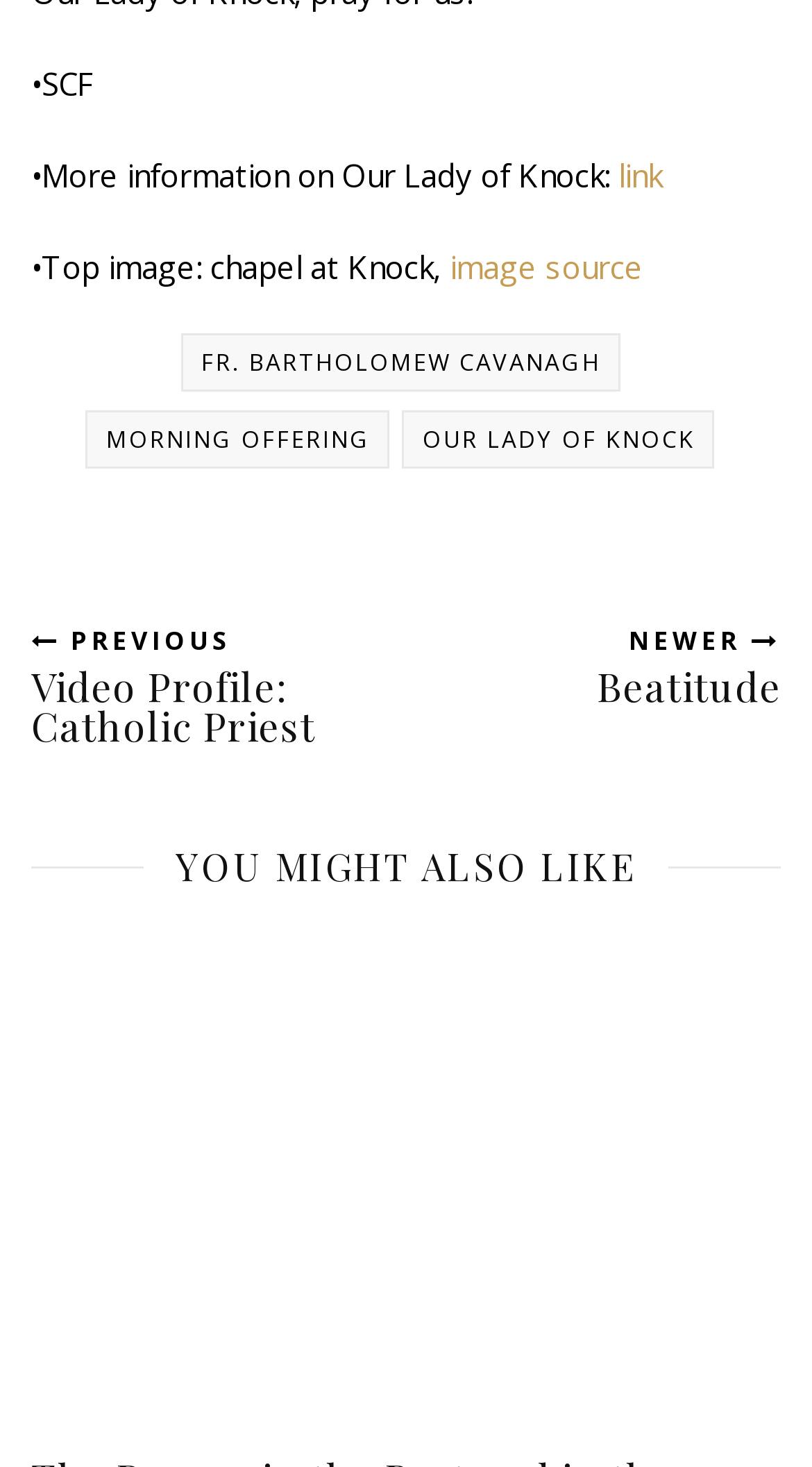Identify the bounding box coordinates of the clickable region required to complete the instruction: "Explore the newer Beatitude". The coordinates should be given as four float numbers within the range of 0 and 1, i.e., [left, top, right, bottom].

[0.5, 0.403, 0.962, 0.508]